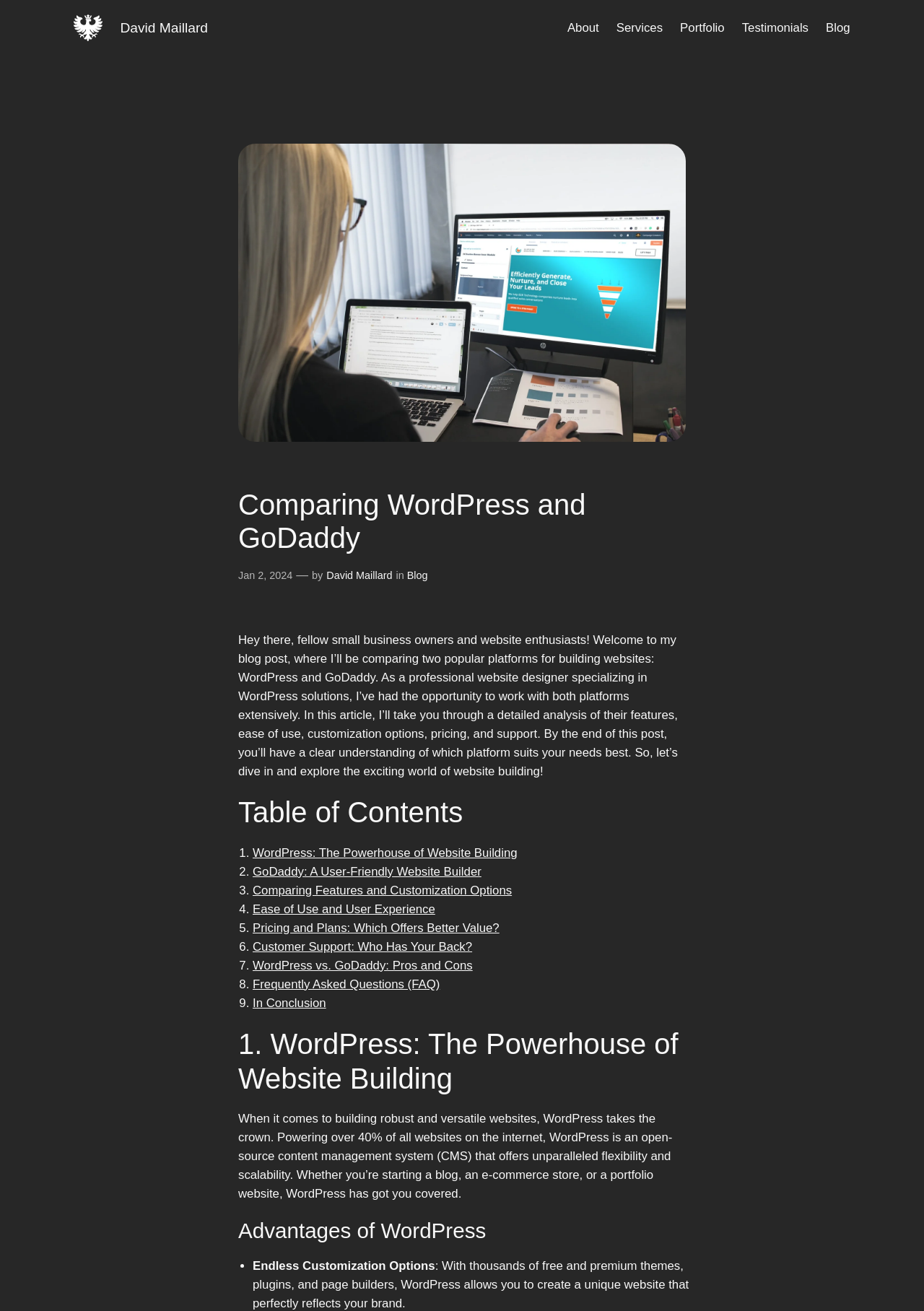Determine the main headline from the webpage and extract its text.

Comparing WordPress and GoDaddy